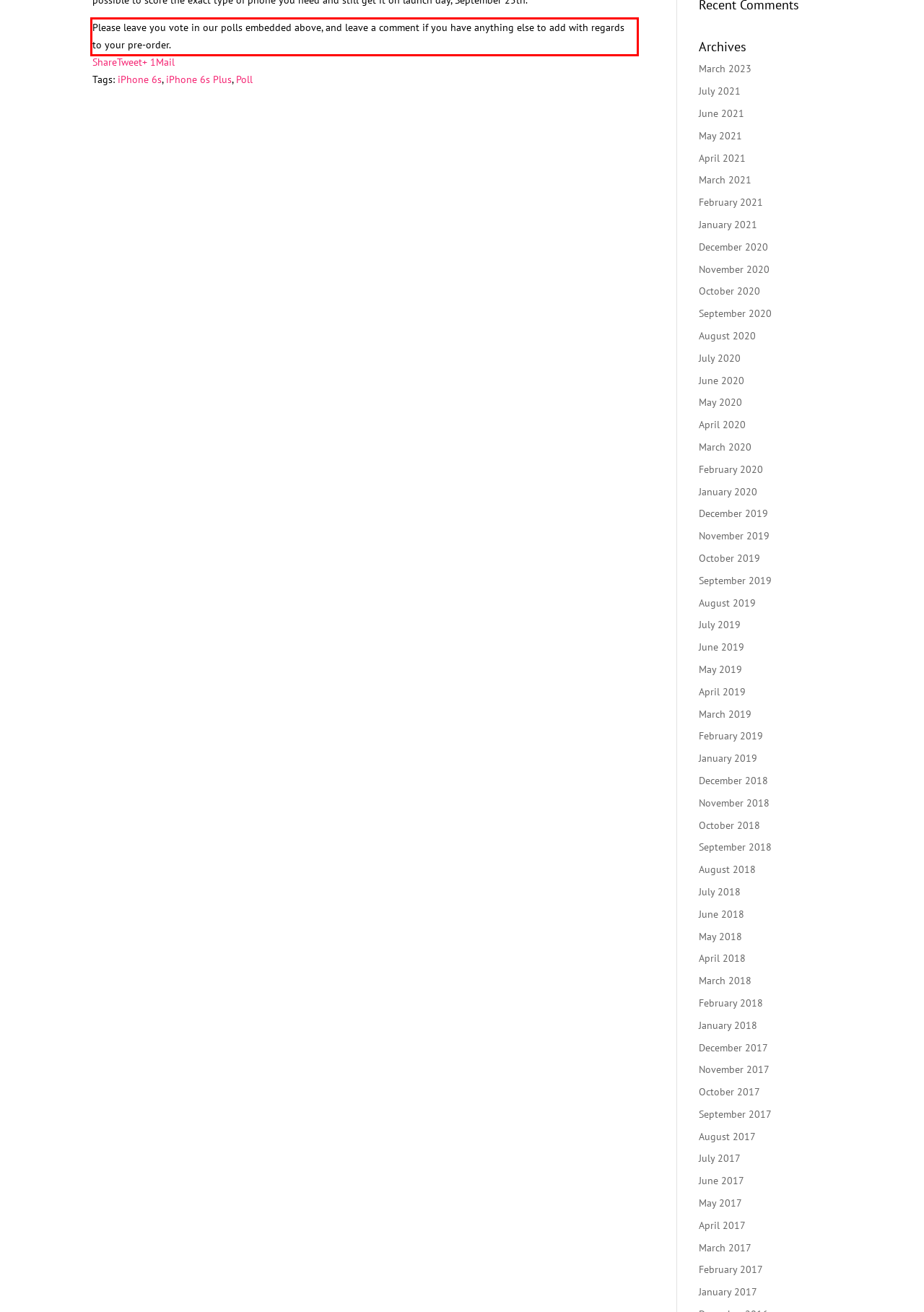Please identify and extract the text content from the UI element encased in a red bounding box on the provided webpage screenshot.

Please leave you vote in our polls embedded above, and leave a comment if you have anything else to add with regards to your pre-order.